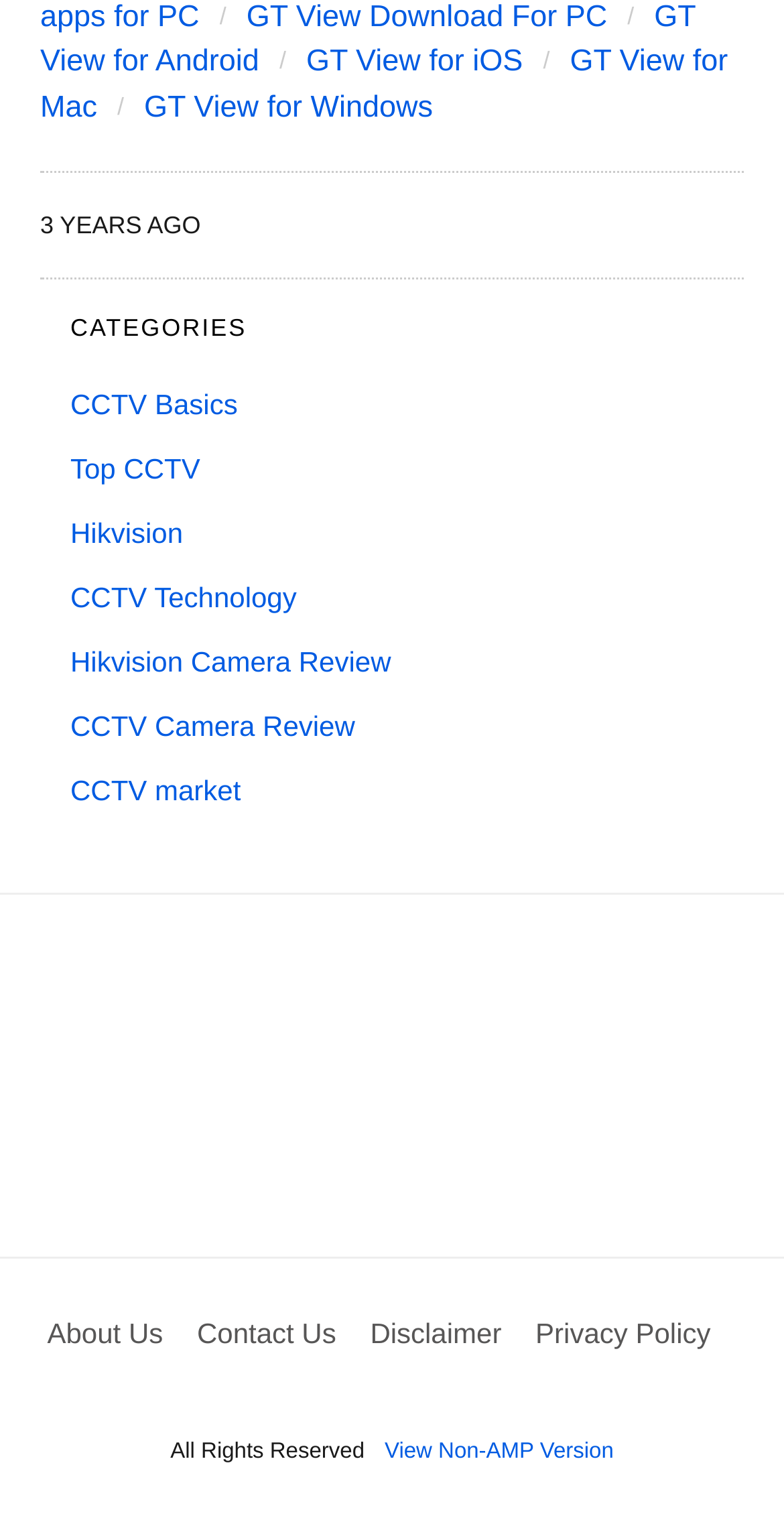How many categories are listed?
Please look at the screenshot and answer in one word or a short phrase.

6